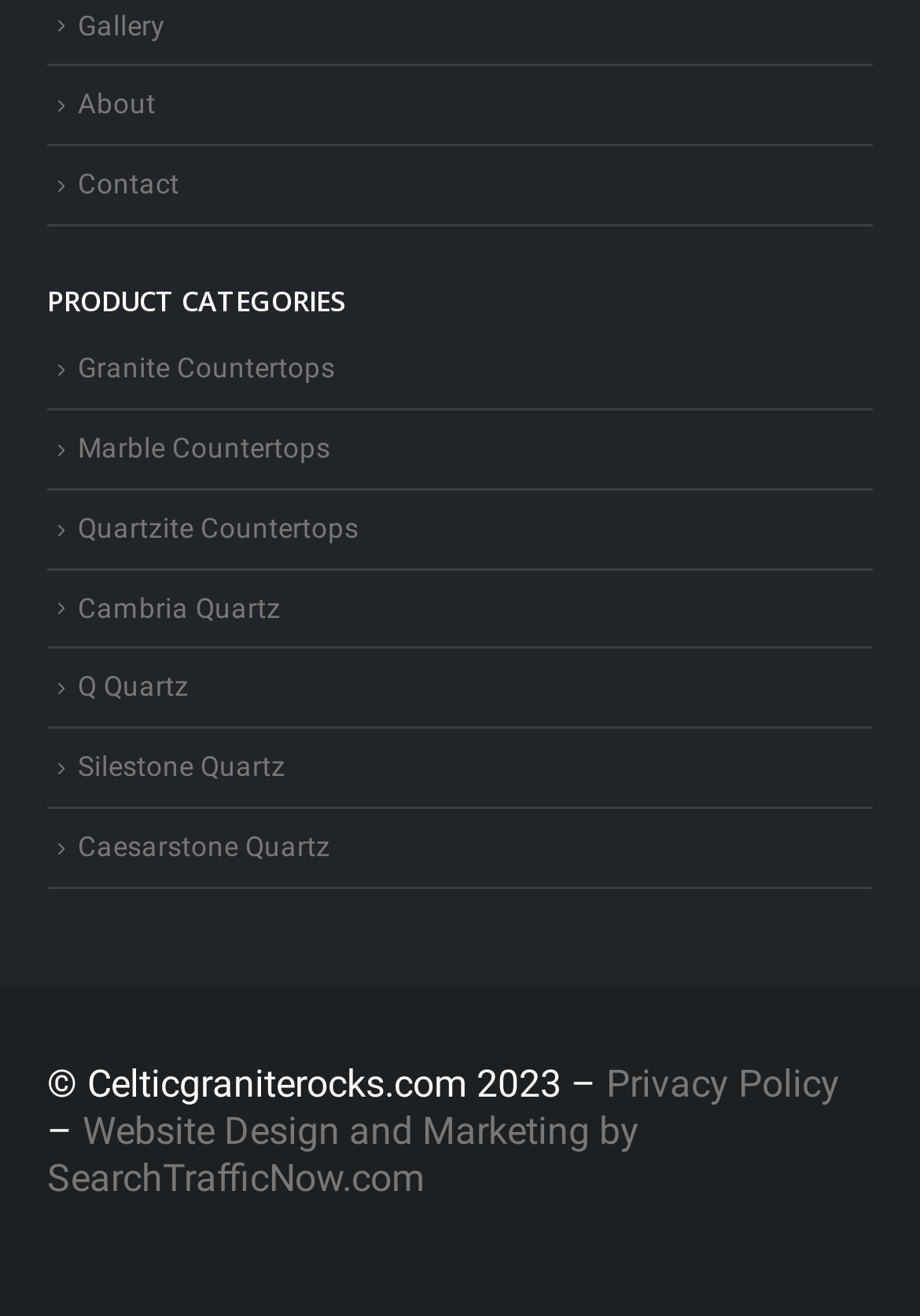Can you provide the bounding box coordinates for the element that should be clicked to implement the instruction: "go to gallery"?

[0.085, 0.006, 0.179, 0.032]